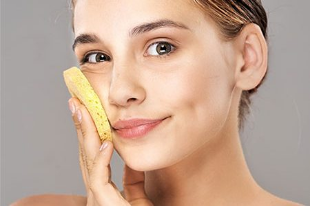What color is the sponge in the image?
Using the visual information, respond with a single word or phrase.

Yellow